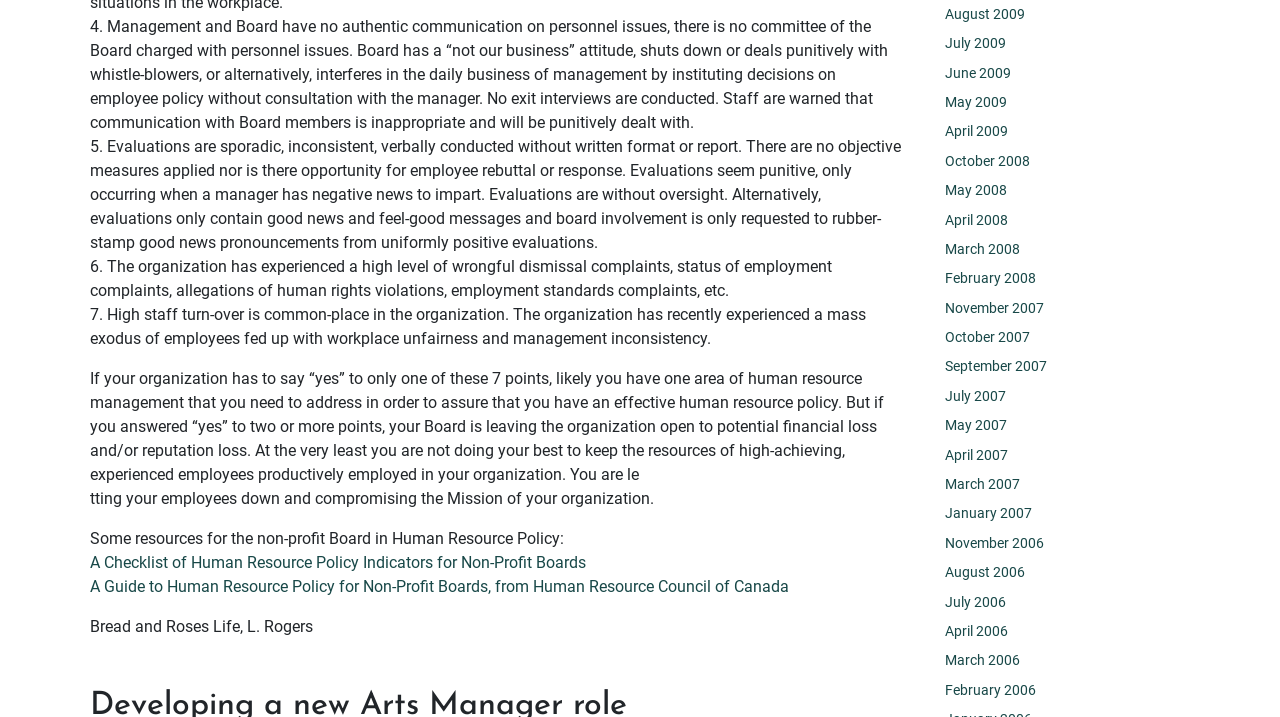Locate the bounding box coordinates of the area that needs to be clicked to fulfill the following instruction: "Click the link to view a checklist of human resource policy indicators for non-profit boards". The coordinates should be in the format of four float numbers between 0 and 1, namely [left, top, right, bottom].

[0.07, 0.771, 0.458, 0.797]